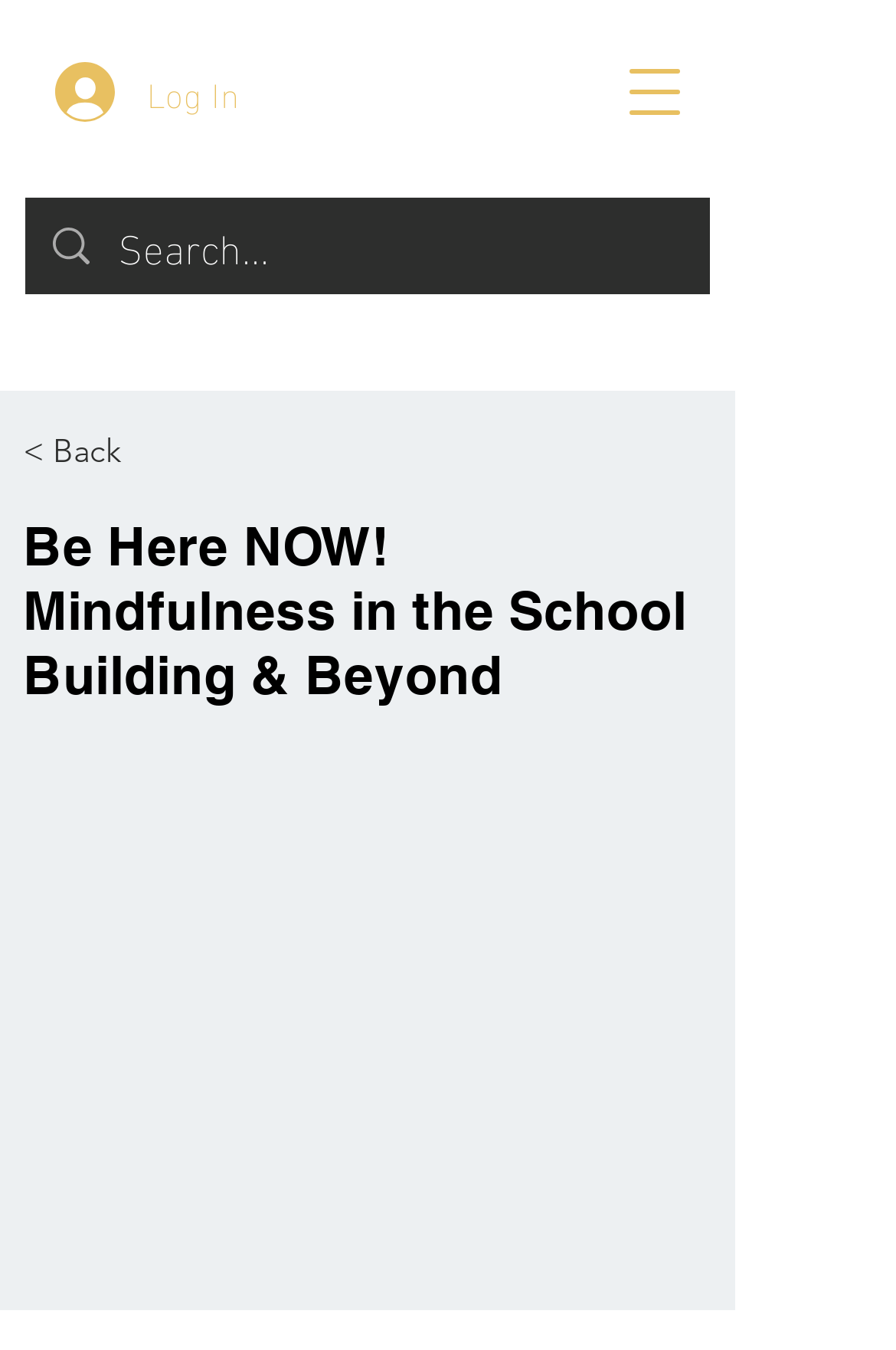Bounding box coordinates are specified in the format (top-left x, top-left y, bottom-right x, bottom-right y). All values are floating point numbers bounded between 0 and 1. Please provide the bounding box coordinate of the region this sentence describes: aria-label="Search..." name="q" placeholder="Search..."

[0.131, 0.146, 0.695, 0.218]